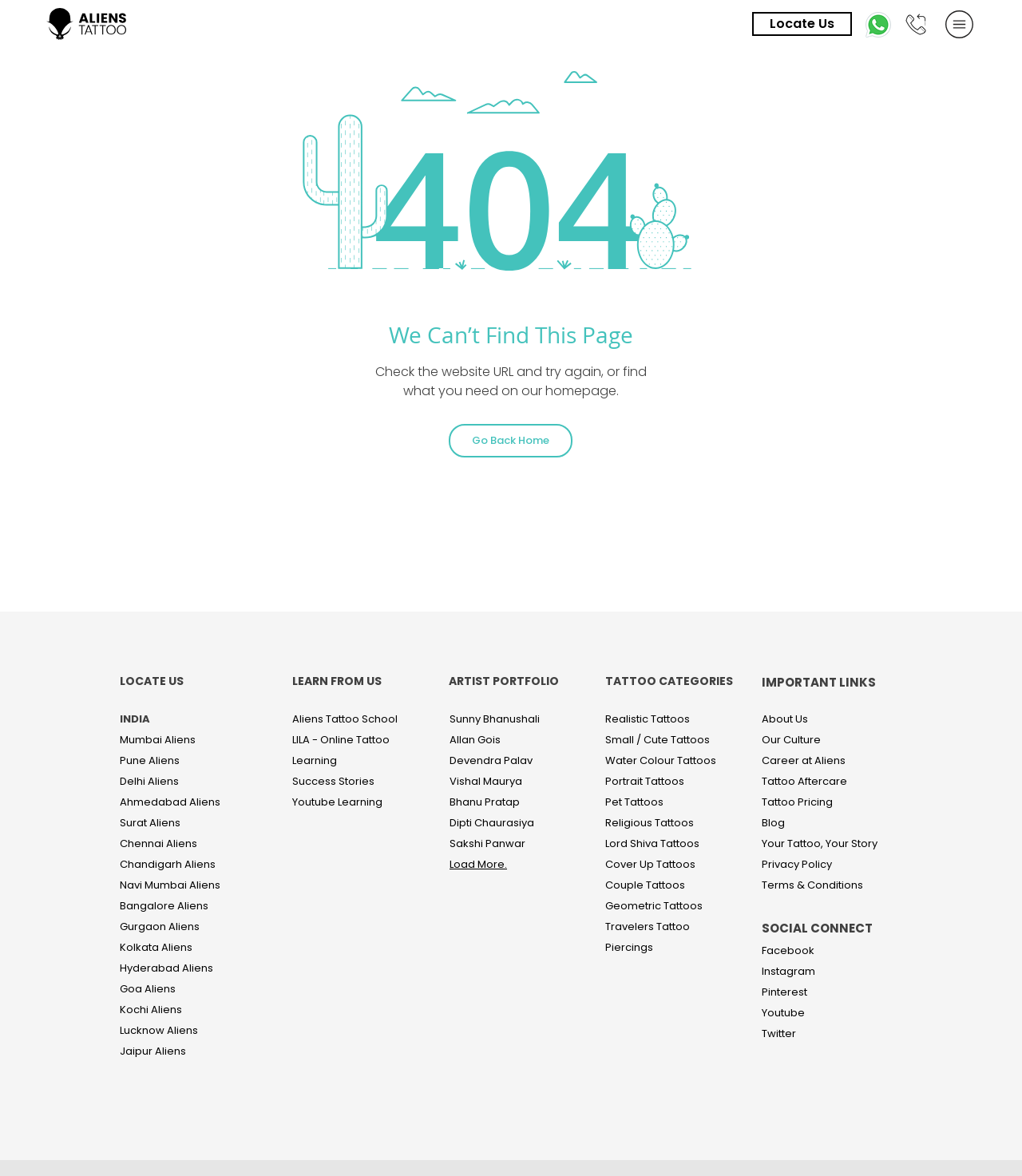Provide your answer in one word or a succinct phrase for the question: 
What is the error message on this page?

We Can’t Find This Page